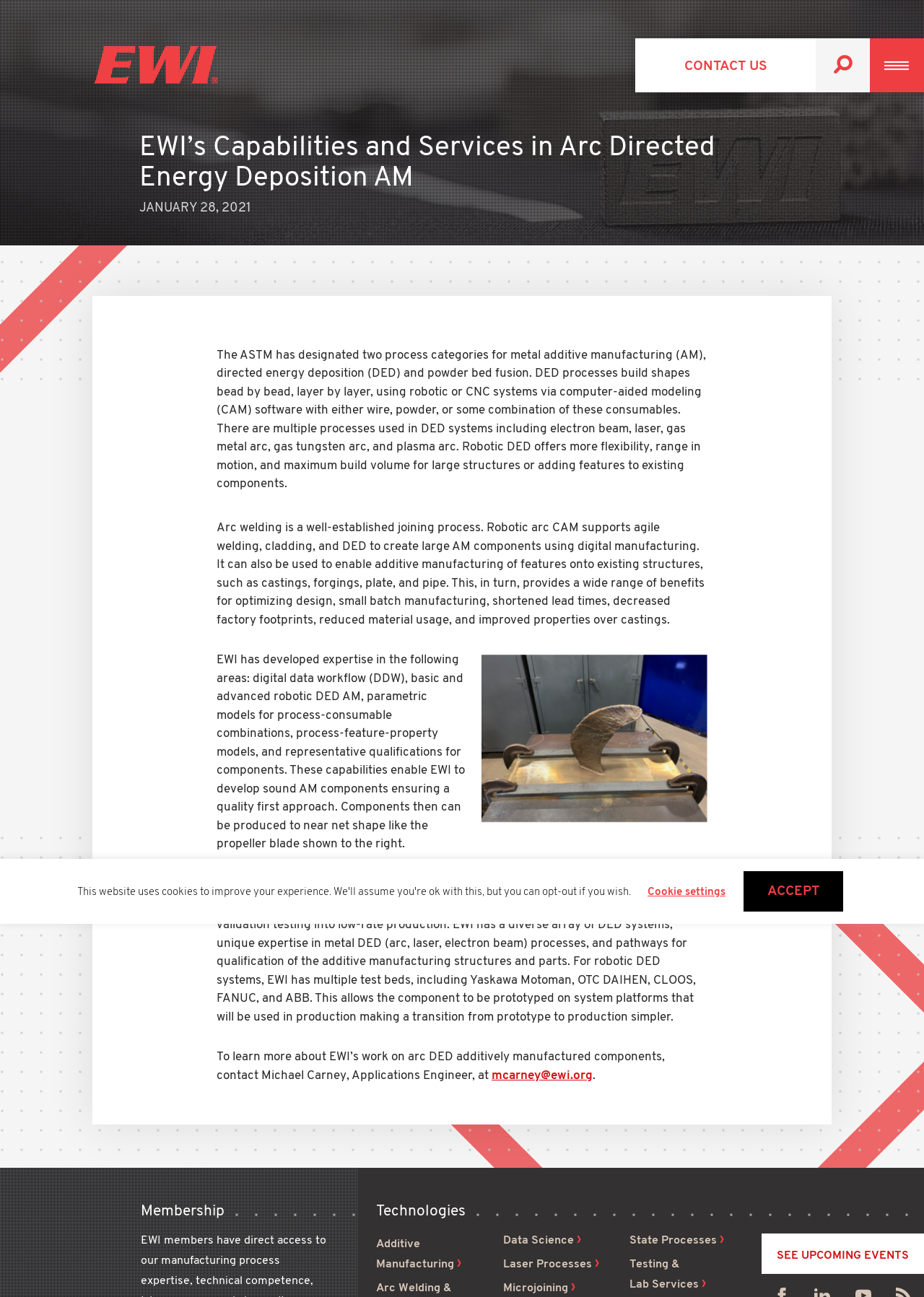Determine the primary headline of the webpage.

EWI’s Capabilities and Services in Arc Directed Energy Deposition AM